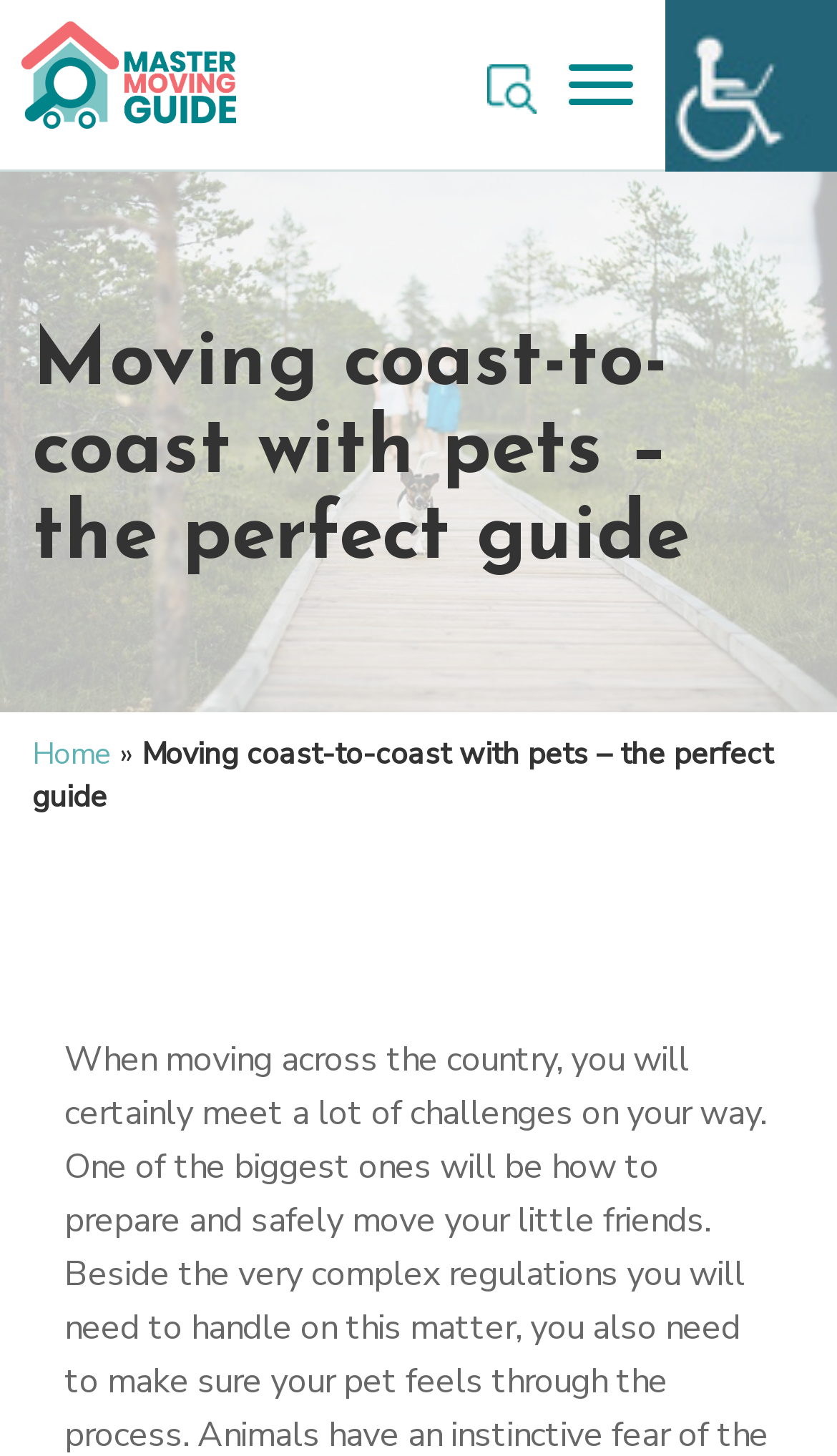Based on the image, give a detailed response to the question: What is the purpose of the 'Find a Mover' link?

Based on the text of the link 'Find a Mover', I inferred that its purpose is to help users find a mover, likely for moving their pets across the country.